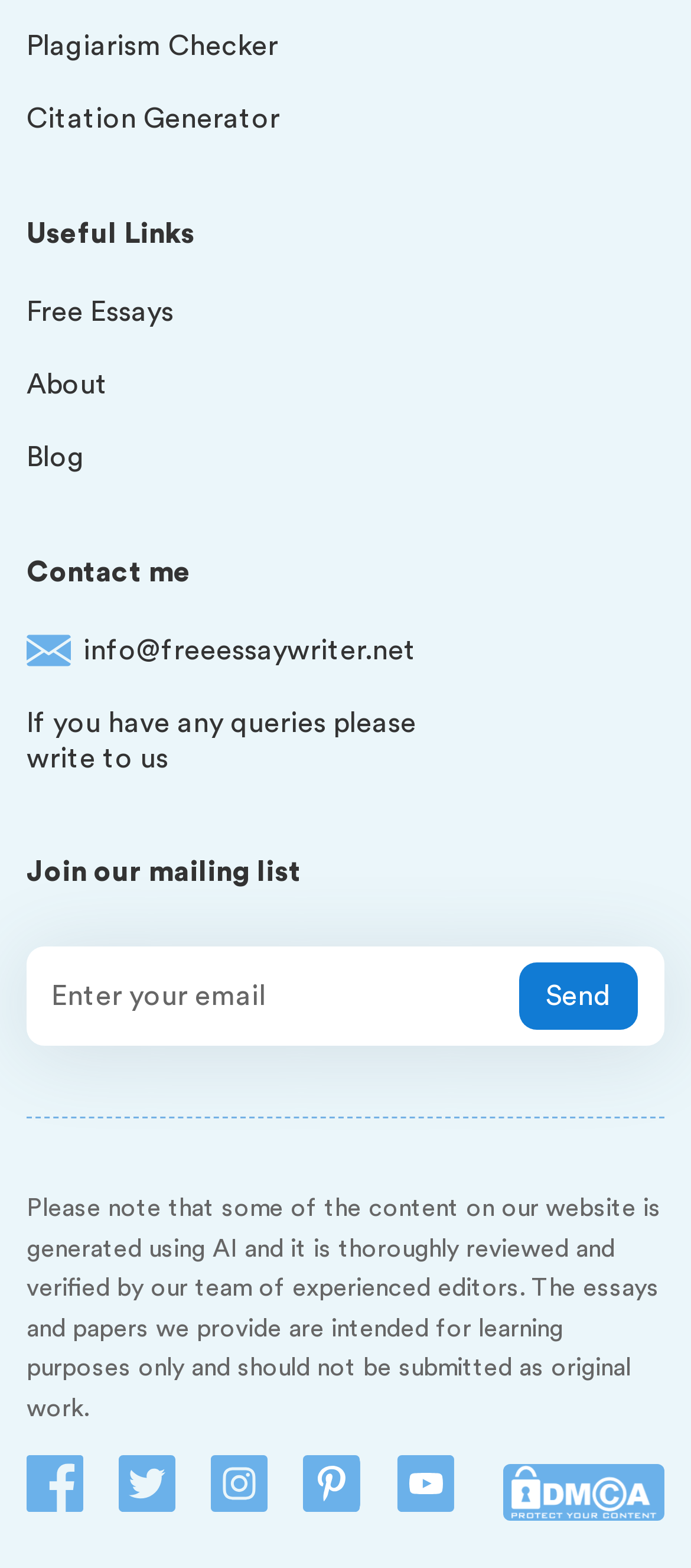Using the element description Marketing And PR, predict the bounding box coordinates for the UI element. Provide the coordinates in (top-left x, top-left y, bottom-right x, bottom-right y) format with values ranging from 0 to 1.

[0.235, 0.297, 0.596, 0.316]